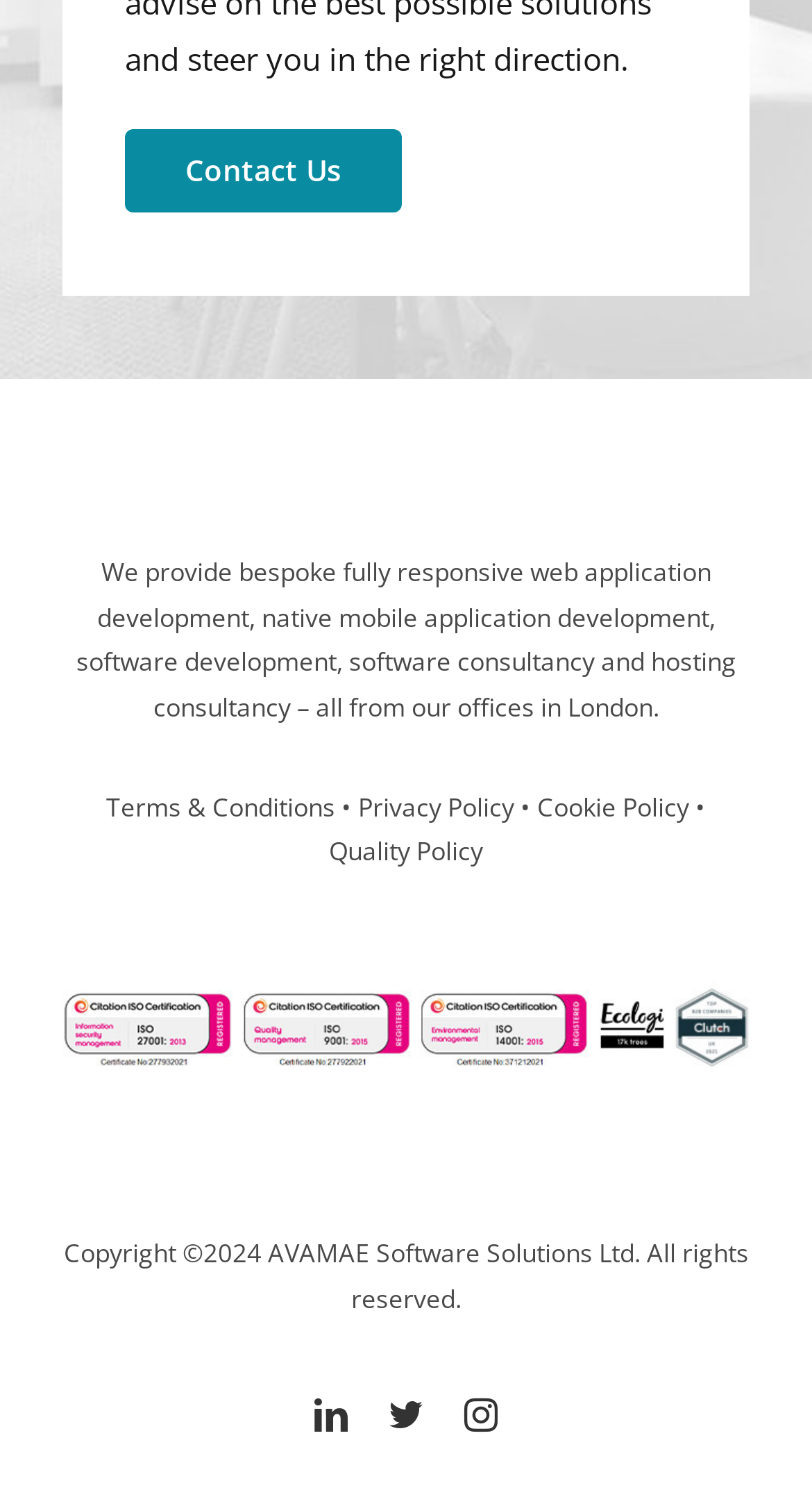Please identify the bounding box coordinates of the clickable area that will allow you to execute the instruction: "Contact us".

[0.154, 0.086, 0.495, 0.141]